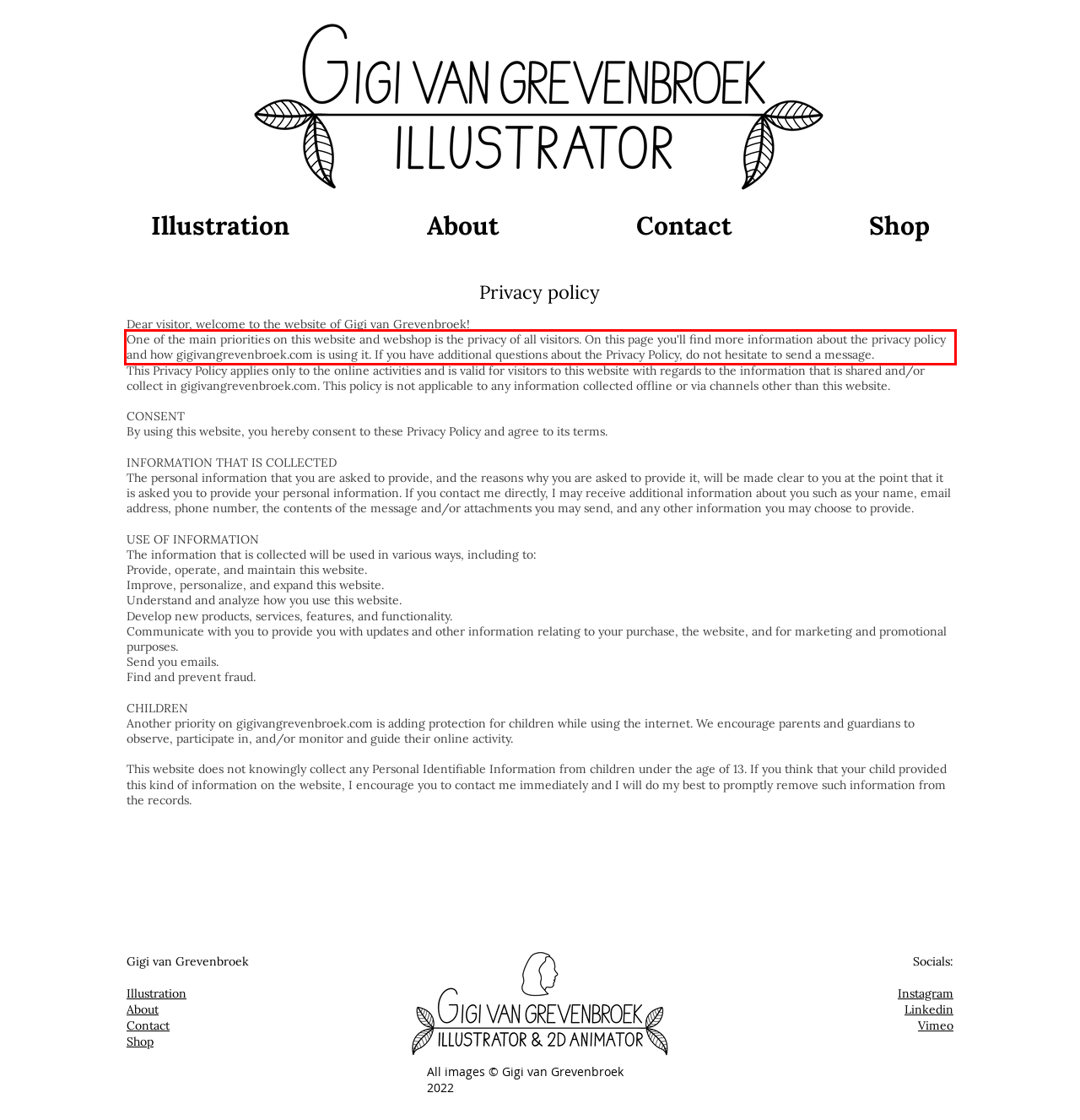Identify and transcribe the text content enclosed by the red bounding box in the given screenshot.

One of the main priorities on this website and webshop is the privacy of all visitors. On this page you'll find more information about the privacy policy and how gigivangrevenbroek.com is using it. If you have additional questions about the Privacy Policy, do not hesitate to send a message.